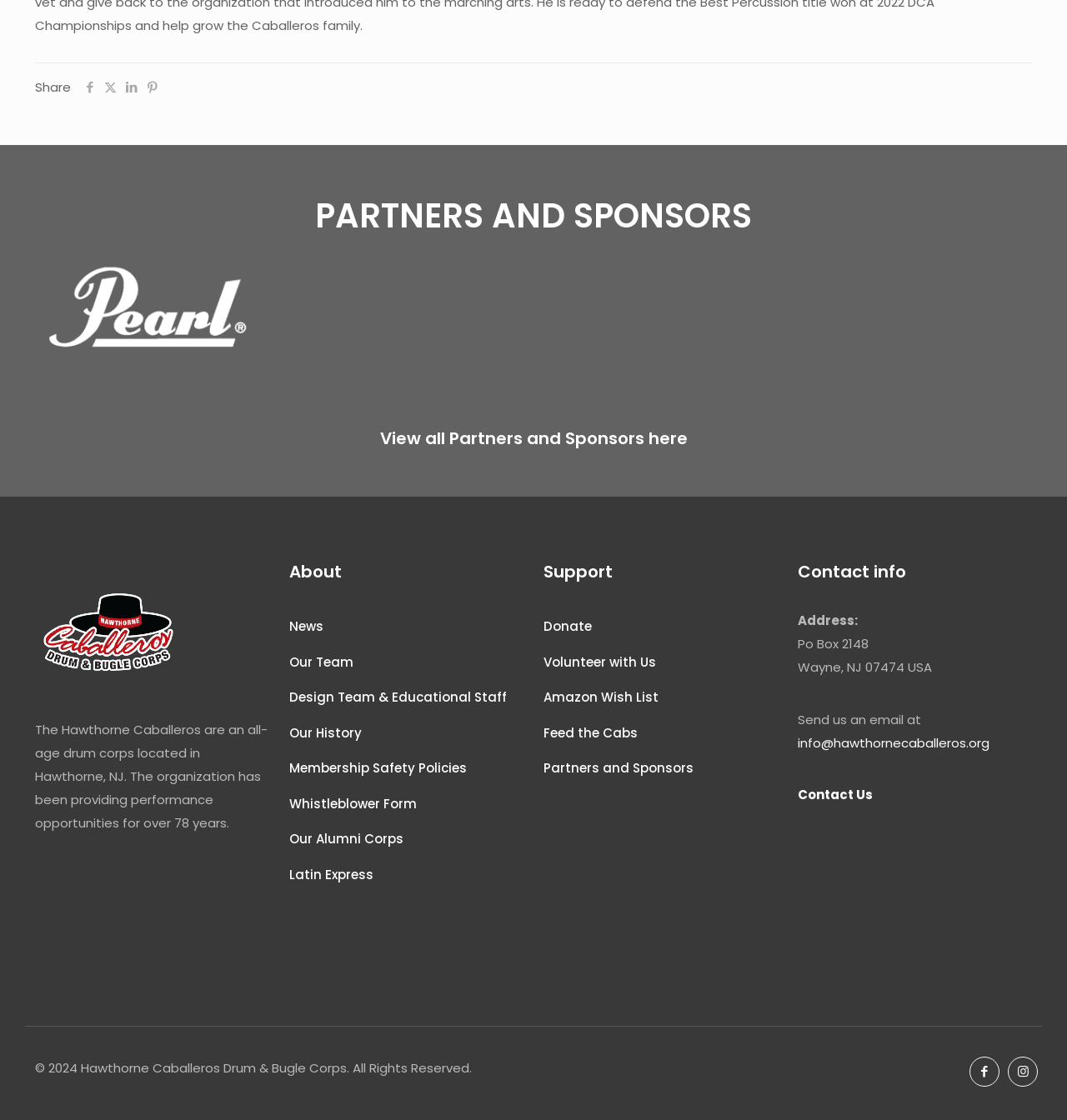Locate the bounding box coordinates of the clickable region necessary to complete the following instruction: "Share on Facebook". Provide the coordinates in the format of four float numbers between 0 and 1, i.e., [left, top, right, bottom].

[0.074, 0.07, 0.094, 0.086]